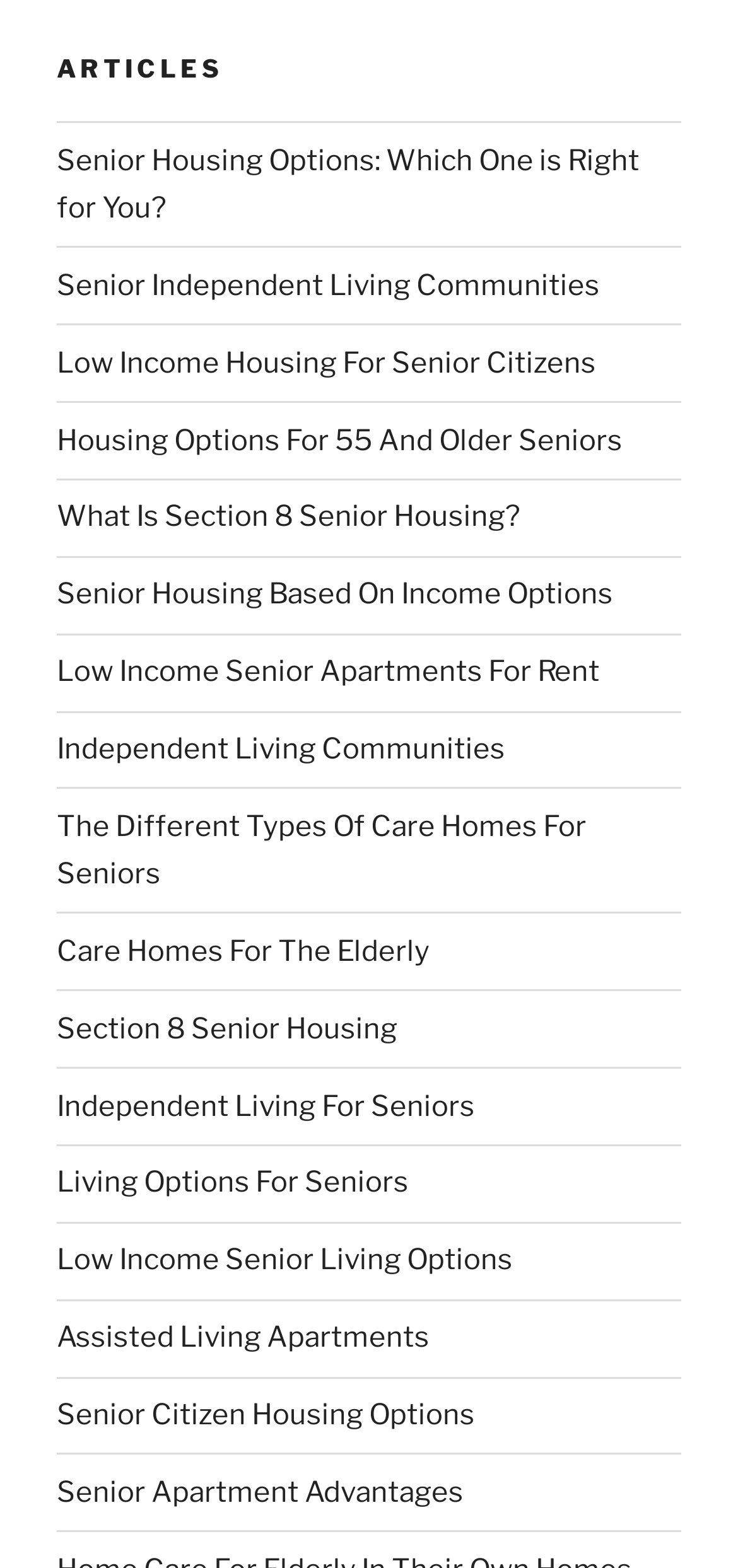Can you determine the bounding box coordinates of the area that needs to be clicked to fulfill the following instruction: "Learn about low income housing for senior citizens"?

[0.077, 0.22, 0.808, 0.242]